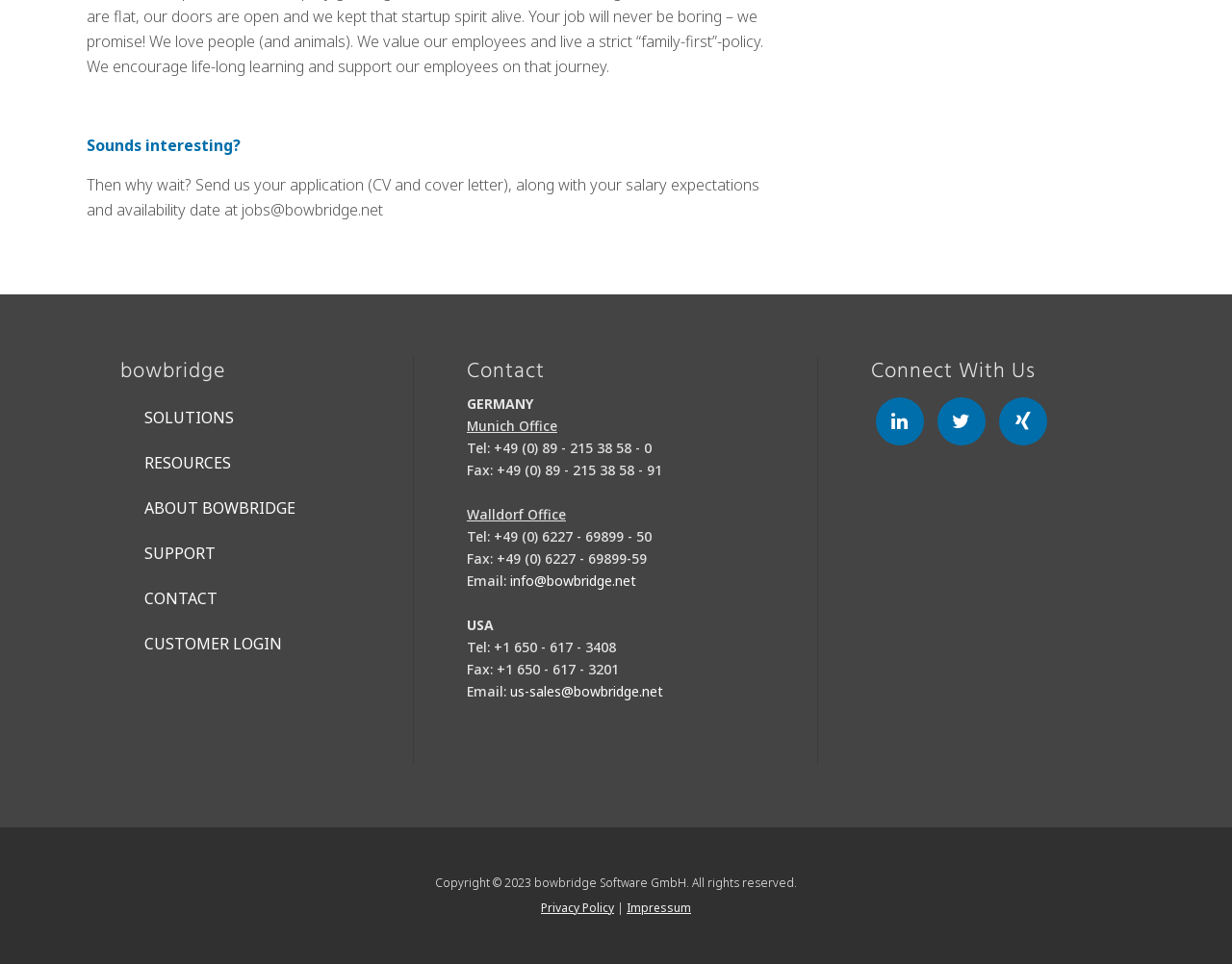Based on the element description "Resources", predict the bounding box coordinates of the UI element.

[0.117, 0.469, 0.188, 0.491]